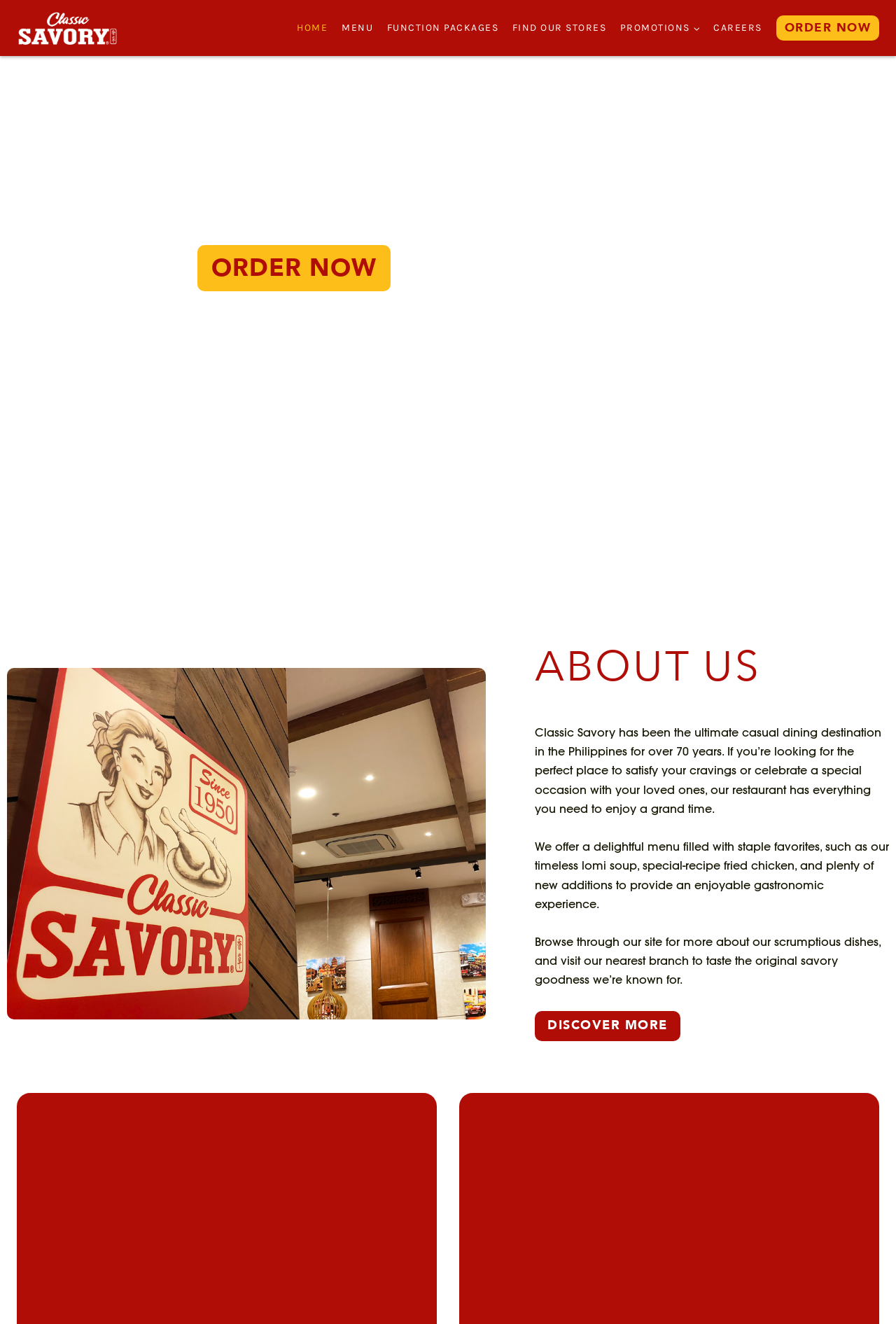What is the theme of the restaurant?
Please provide a single word or phrase as the answer based on the screenshot.

Celebration